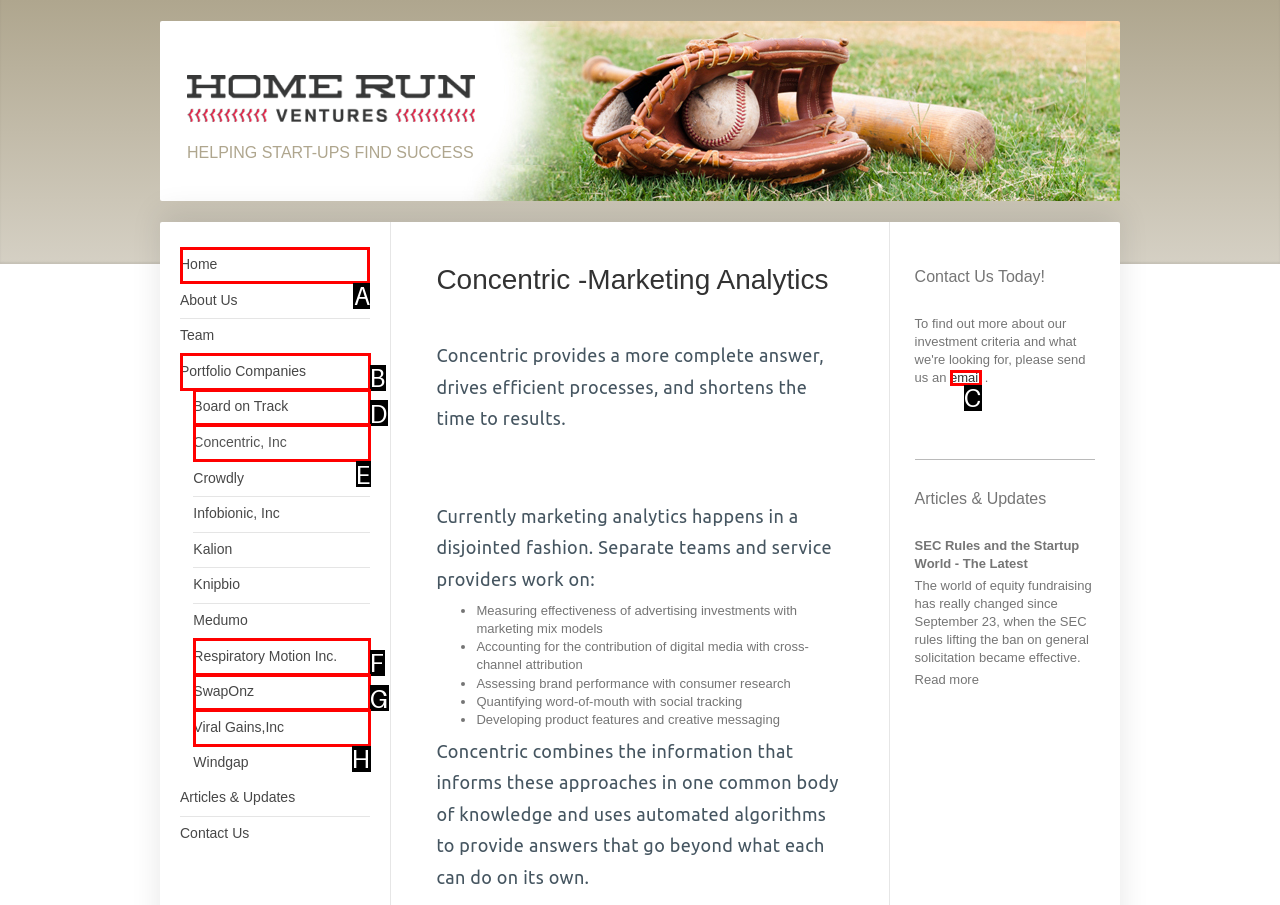Please indicate which HTML element to click in order to fulfill the following task: Click on the 'Home' link Respond with the letter of the chosen option.

A